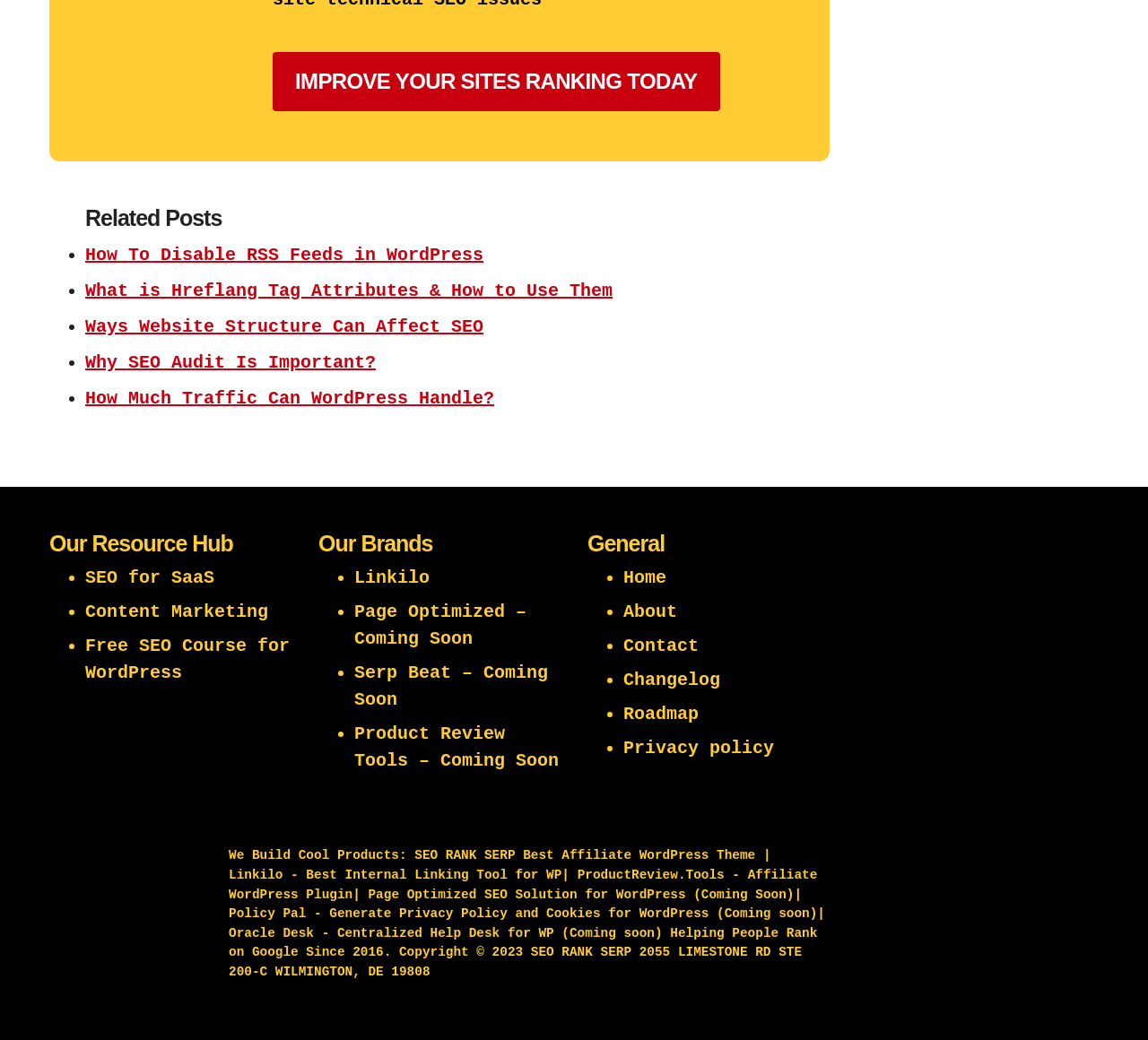Based on the element description "alt="SEO RANK SERP"", predict the bounding box coordinates of the UI element.

[0.043, 0.886, 0.168, 0.9]